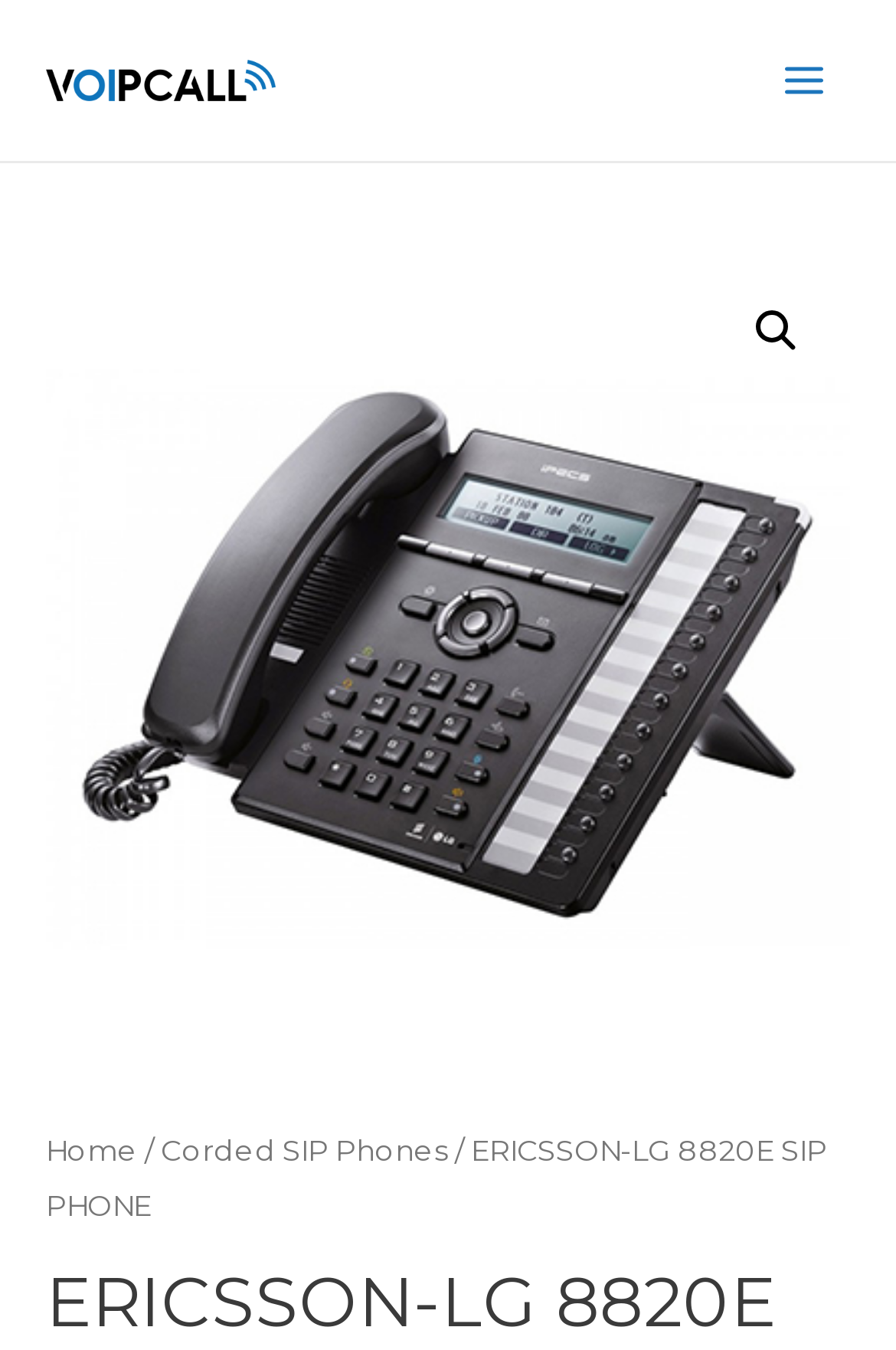What is the text above the 'Corded SIP Phones' link?
Please provide a comprehensive answer based on the details in the screenshot.

By looking at the StaticText element above the 'Corded SIP Phones' link, we can see that the text is '/ /', which is likely a separator or a breadcrumb trail.